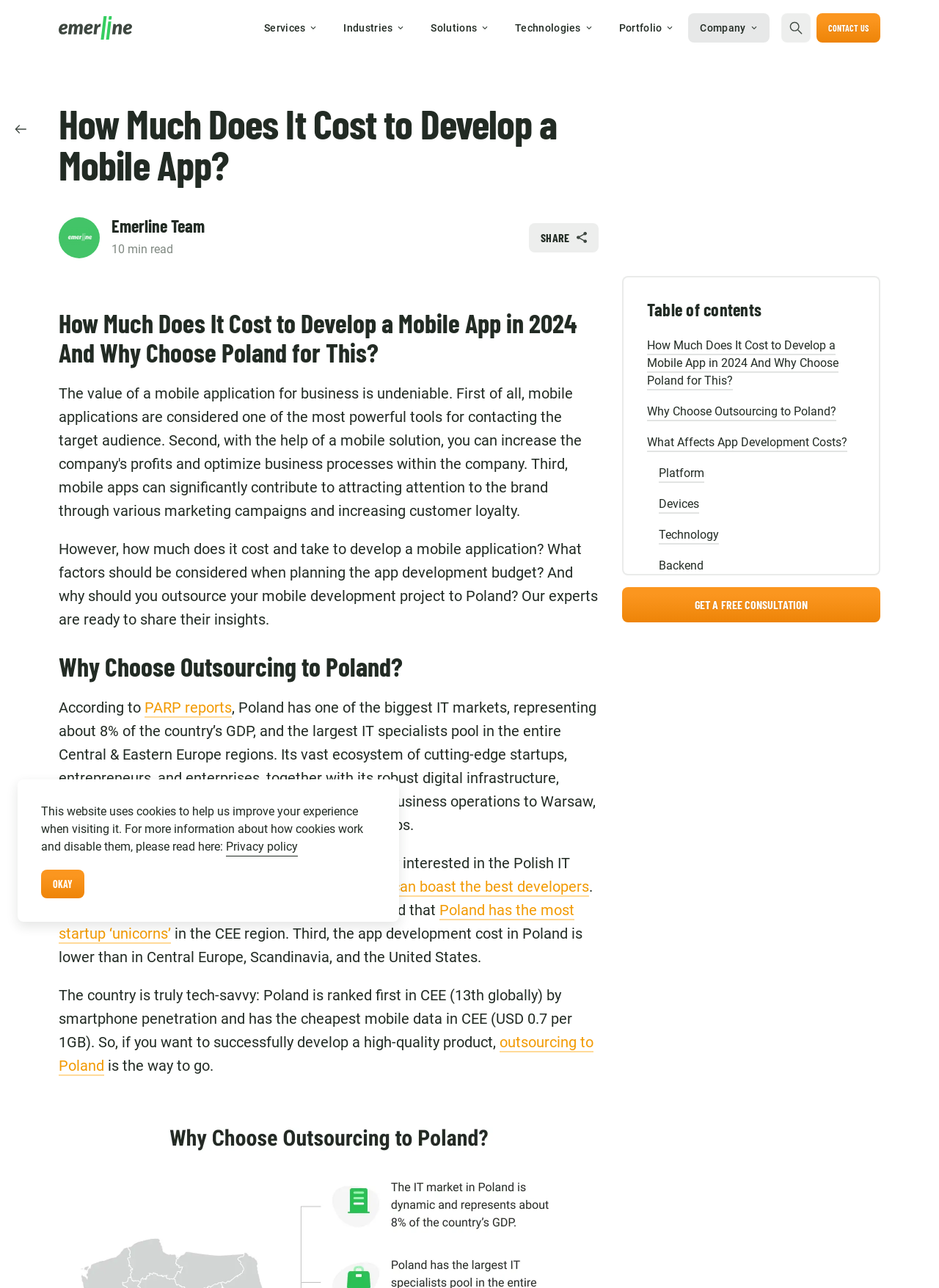Why should you outsource mobile development to Poland?
Please use the visual content to give a single word or phrase answer.

Lower cost and tech-savvy